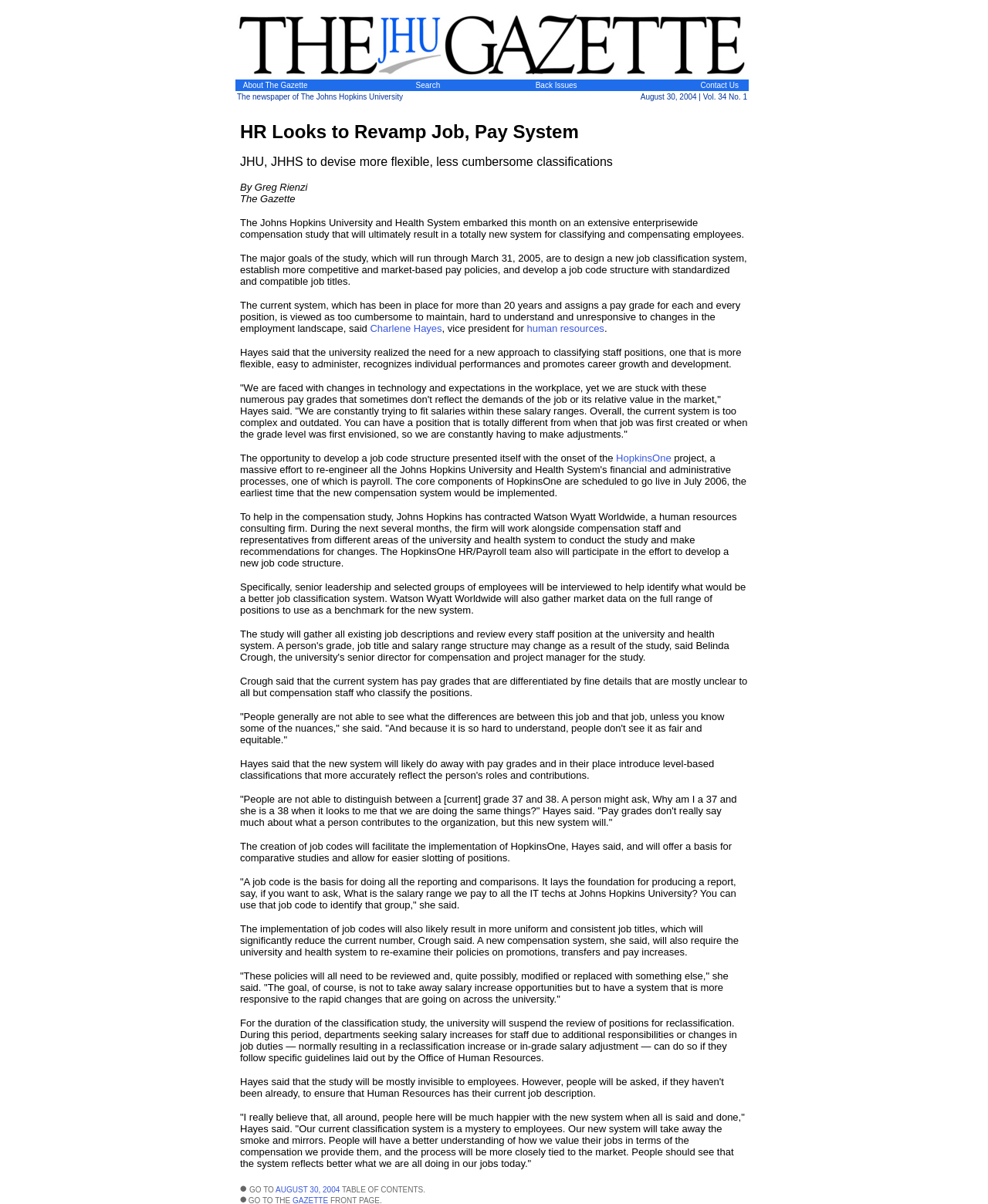Find the bounding box coordinates of the element to click in order to complete the given instruction: "Read about Kubjika."

None